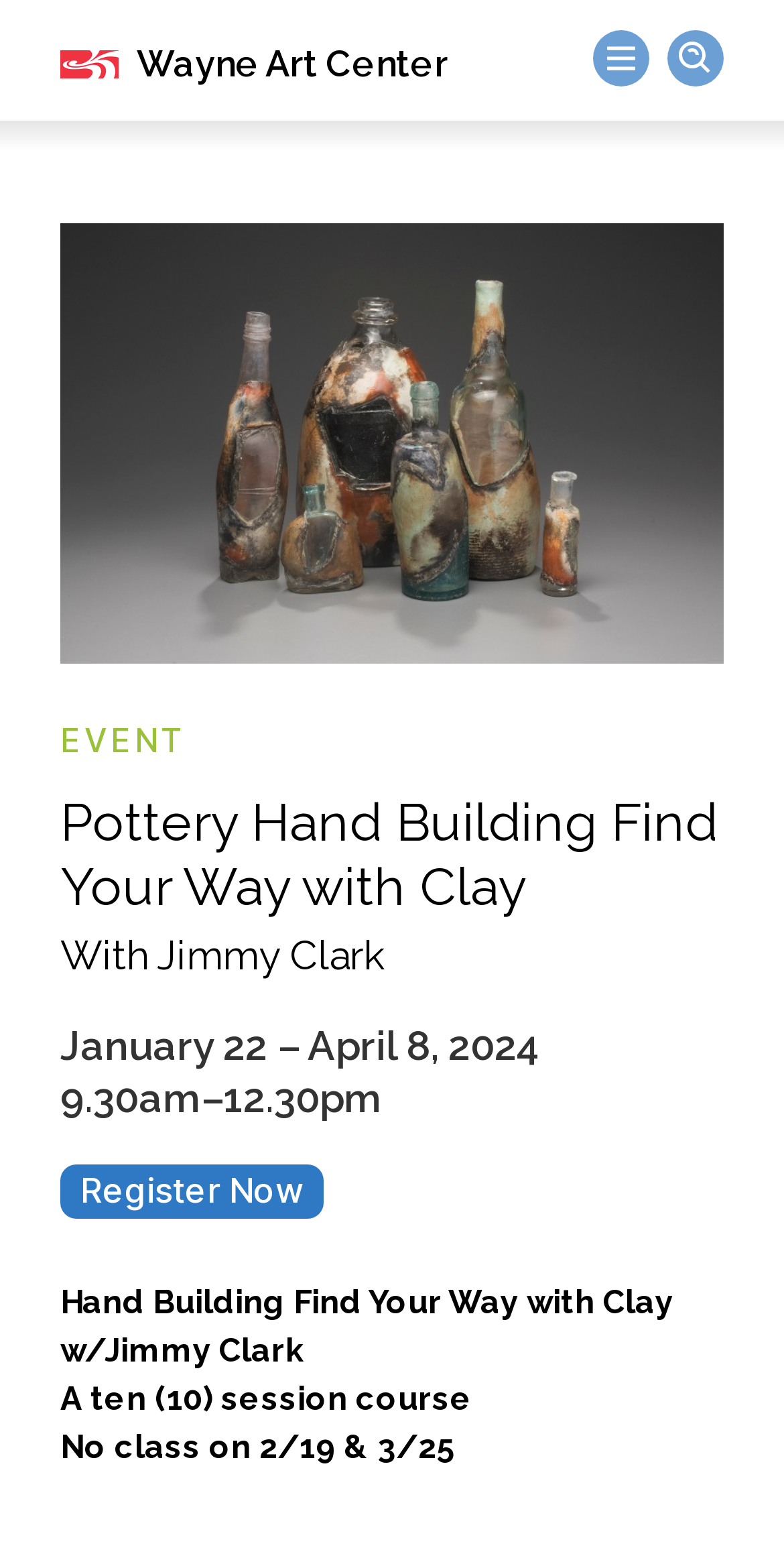Please provide a comprehensive answer to the question based on the screenshot: What time does the course take place?

The time of the course can be found in the heading element which is 'January 22 – April 8, 2024 9.30am–12.30pm'. The time is the part of the heading that comes after the dates.